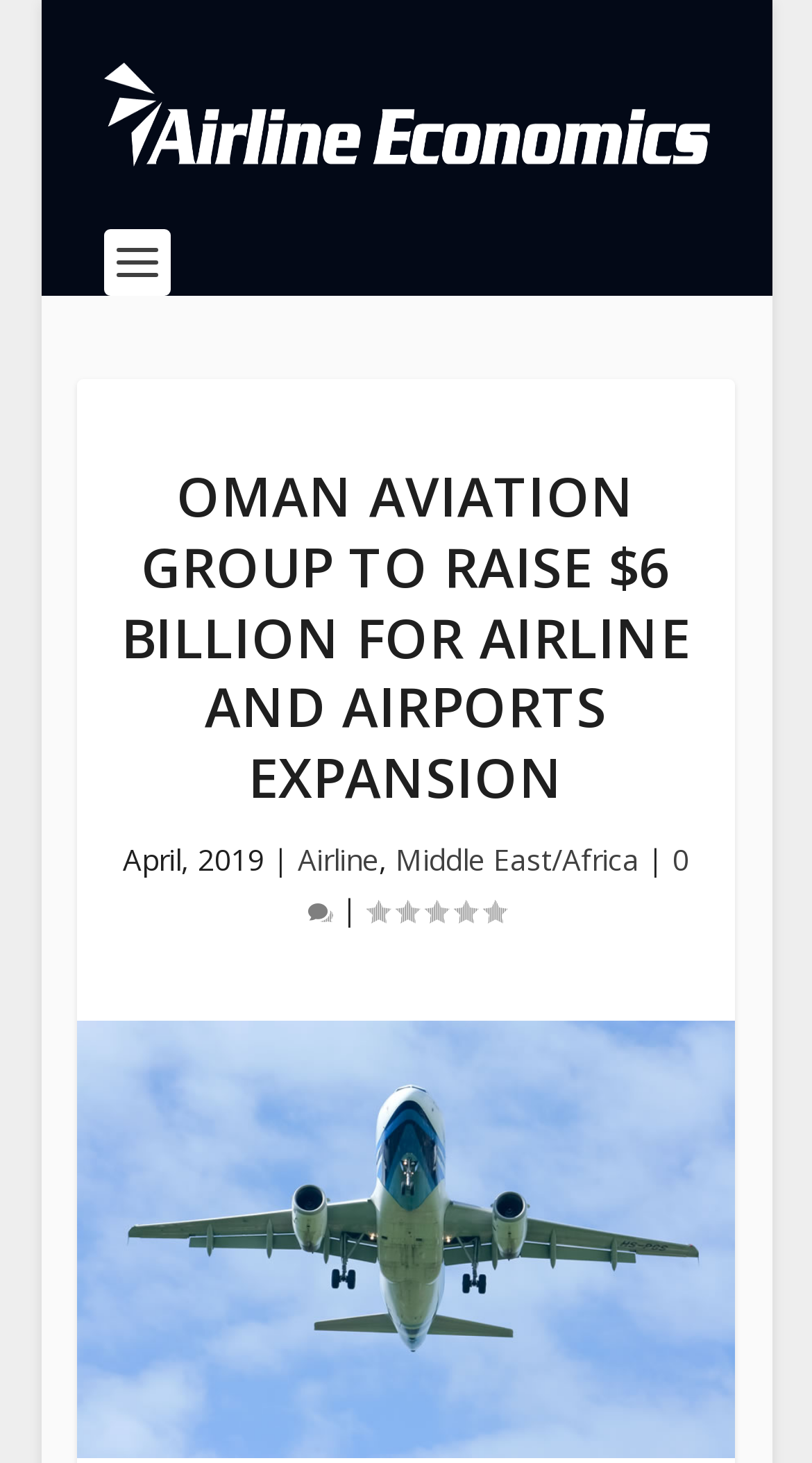How many comments are there on this article?
Please ensure your answer to the question is detailed and covers all necessary aspects.

I found the comment count by looking at the generic element that says 'comment count' which is located next to the link that says '0 ' and has a bounding box coordinate of [0.379, 0.606, 0.41, 0.642].